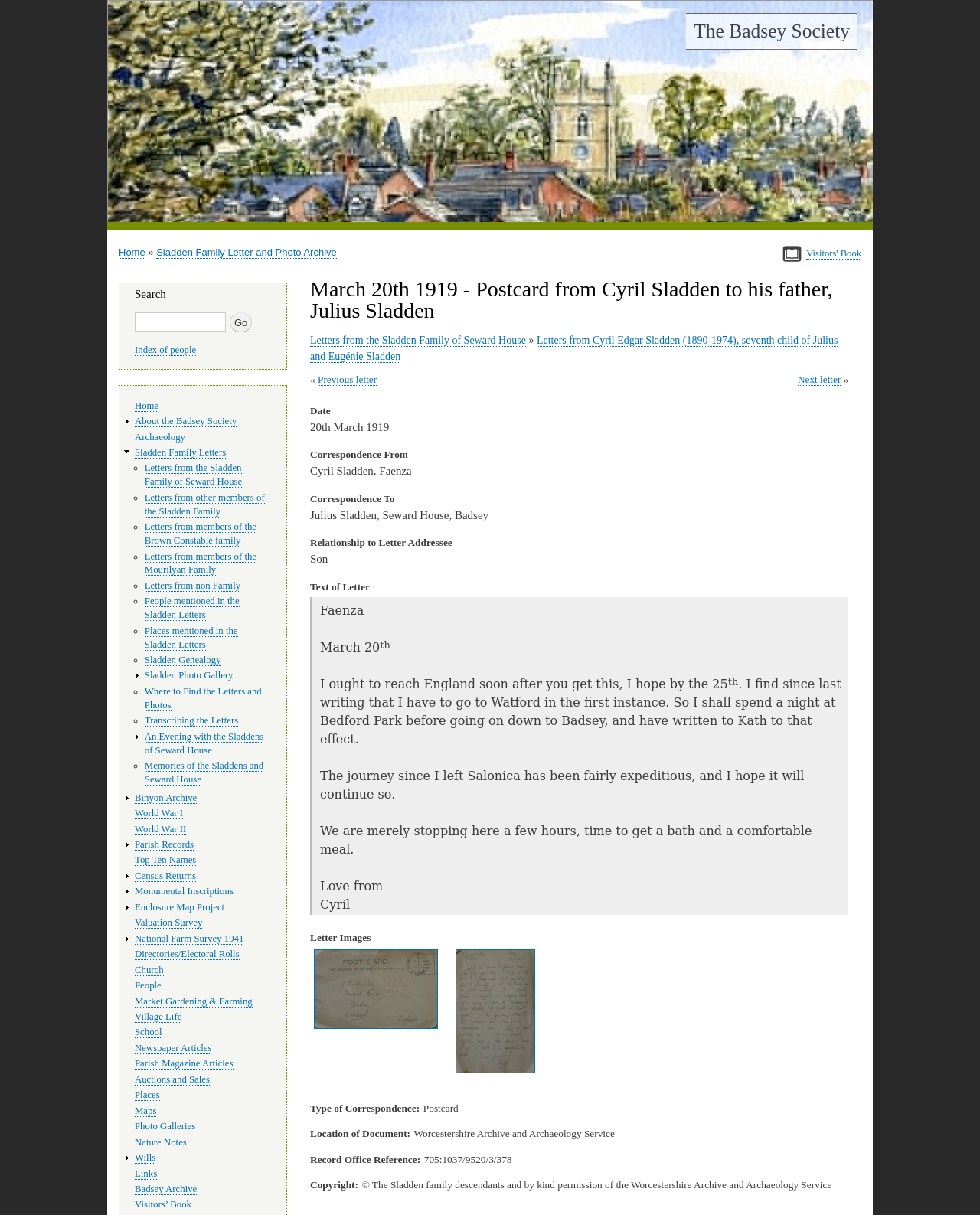Locate the UI element that matches the description Auctions and Sales in the webpage screenshot. Return the bounding box coordinates in the format (top-left x, top-left y, bottom-right x, bottom-right y), with values ranging from 0 to 1.

[0.138, 0.884, 0.214, 0.893]